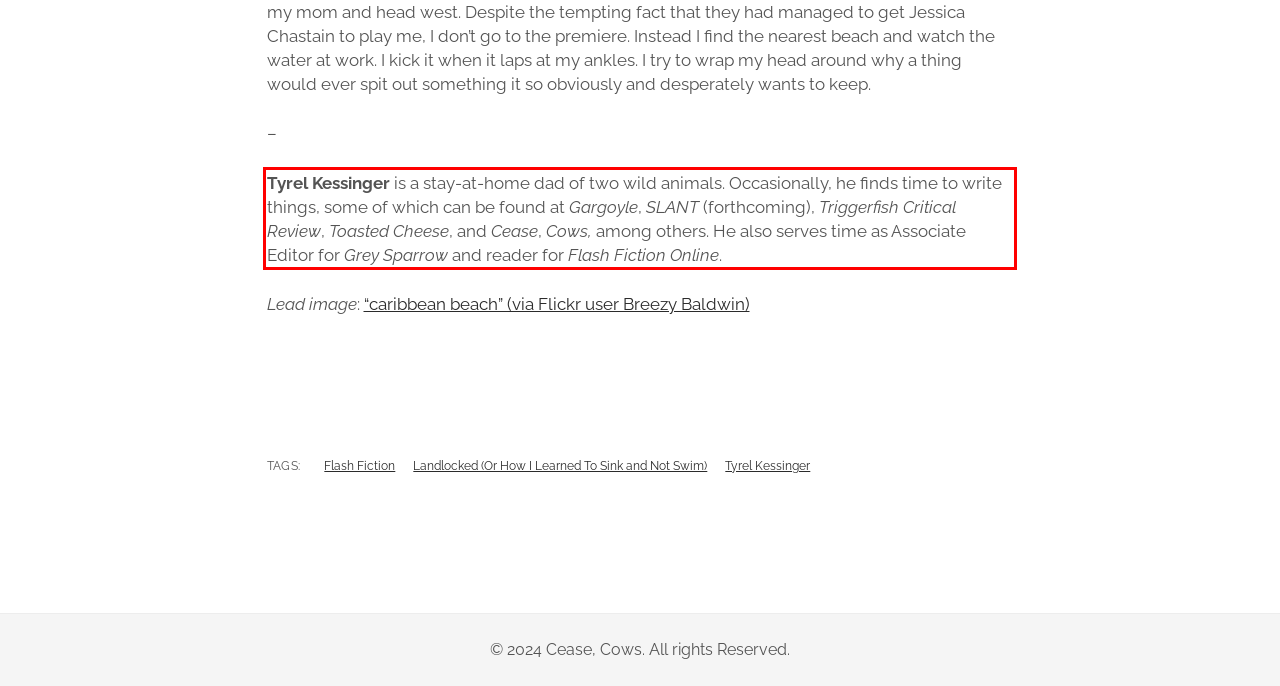Please analyze the provided webpage screenshot and perform OCR to extract the text content from the red rectangle bounding box.

Tyrel Kessinger is a stay-at-home dad of two wild animals. Occasionally, he finds time to write things, some of which can be found at Gargoyle, SLANT (forthcoming), Triggerfish Critical Review, Toasted Cheese, and Cease, Cows, among others. He also serves time as Associate Editor for Grey Sparrow and reader for Flash Fiction Online.